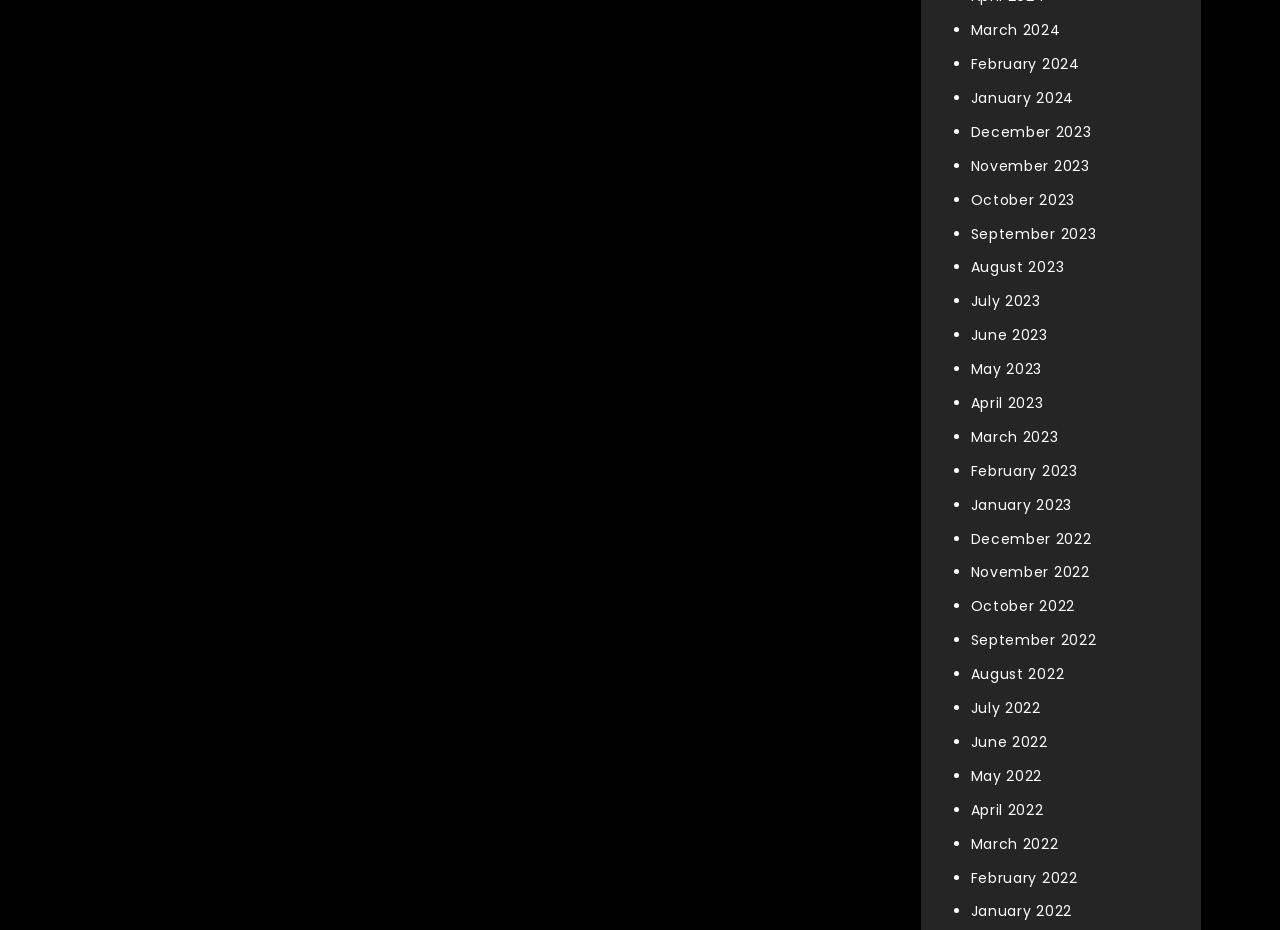Can you identify the bounding box coordinates of the clickable region needed to carry out this instruction: 'View December 2023'? The coordinates should be four float numbers within the range of 0 to 1, stated as [left, top, right, bottom].

[0.758, 0.131, 0.853, 0.153]